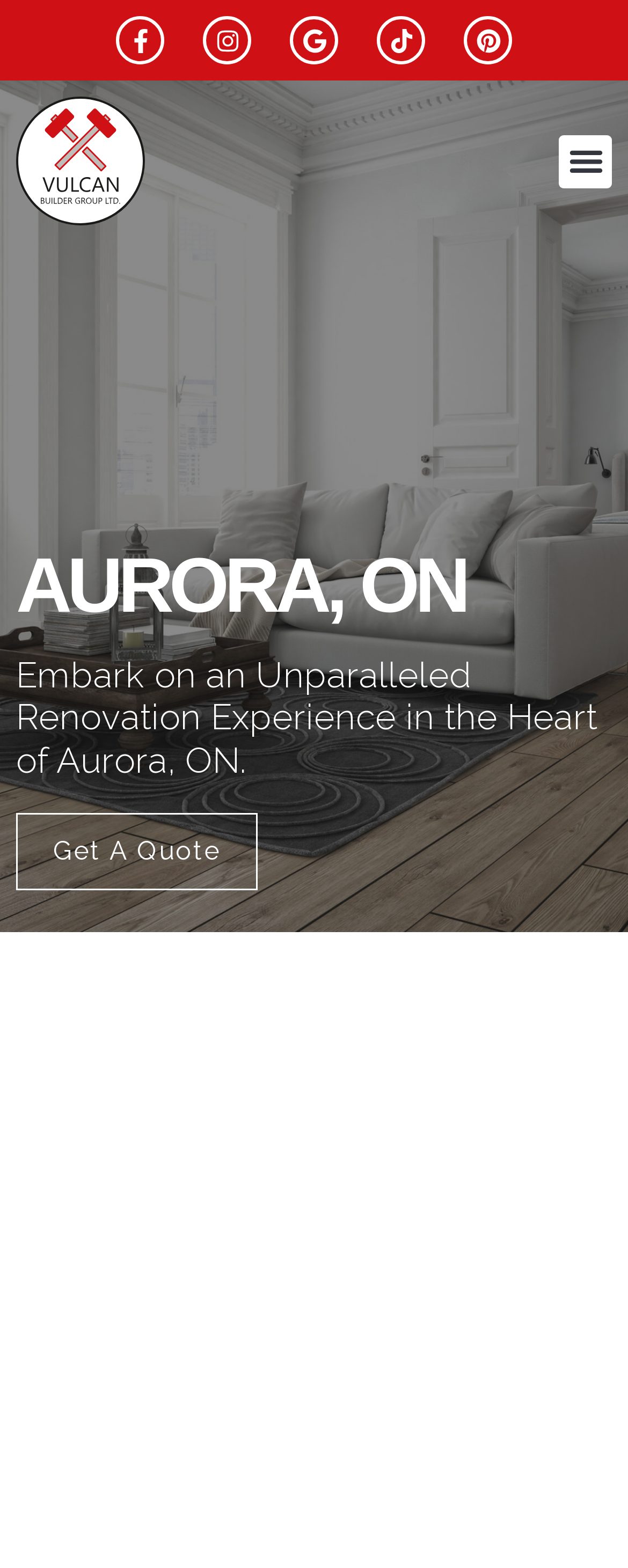Answer the question with a brief word or phrase:
What is the purpose of the button at the top right?

Menu Toggle